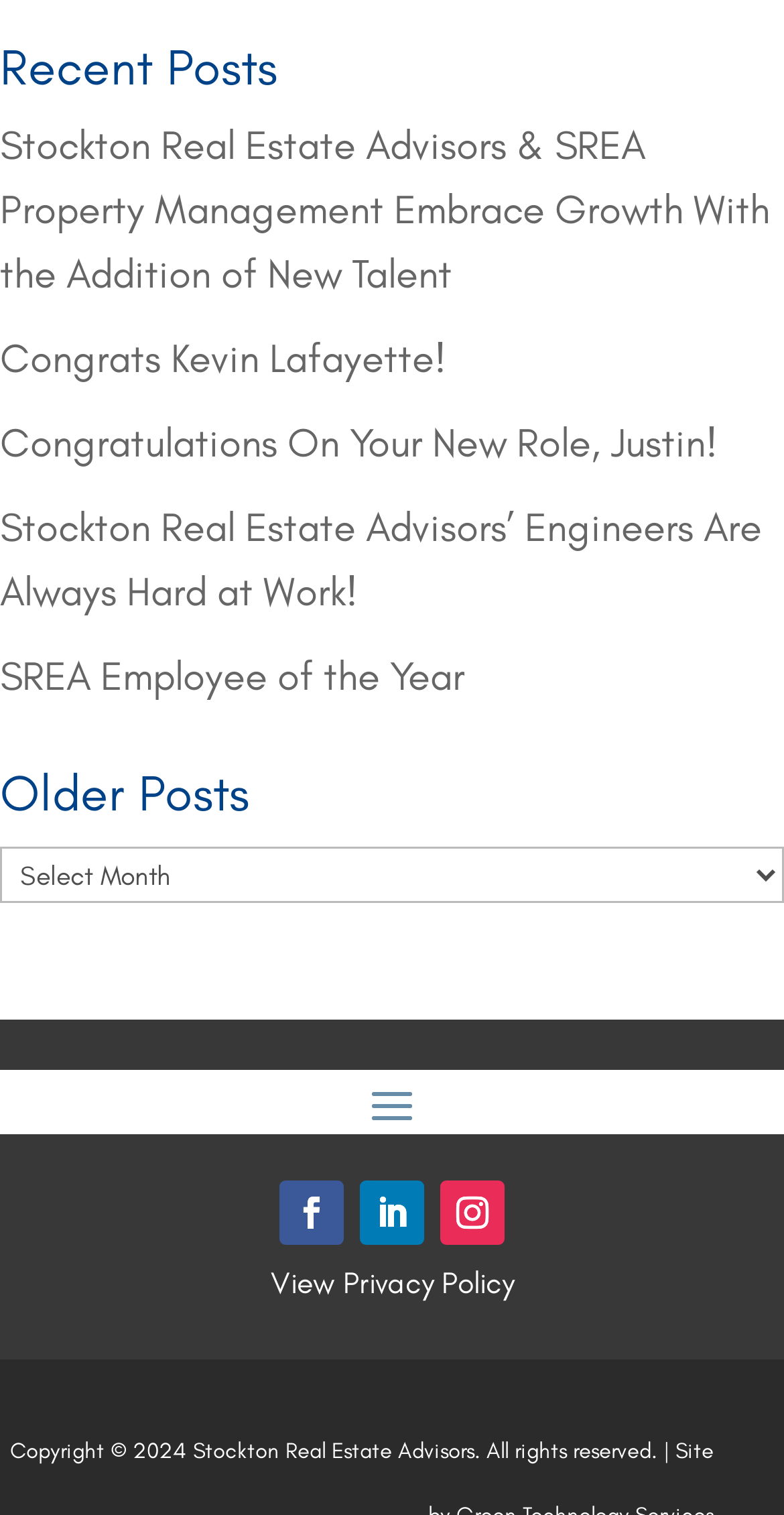Answer this question using a single word or a brief phrase:
What is the title of the first post?

Stockton Real Estate Advisors & SREA Property Management Embrace Growth With the Addition of New Talent